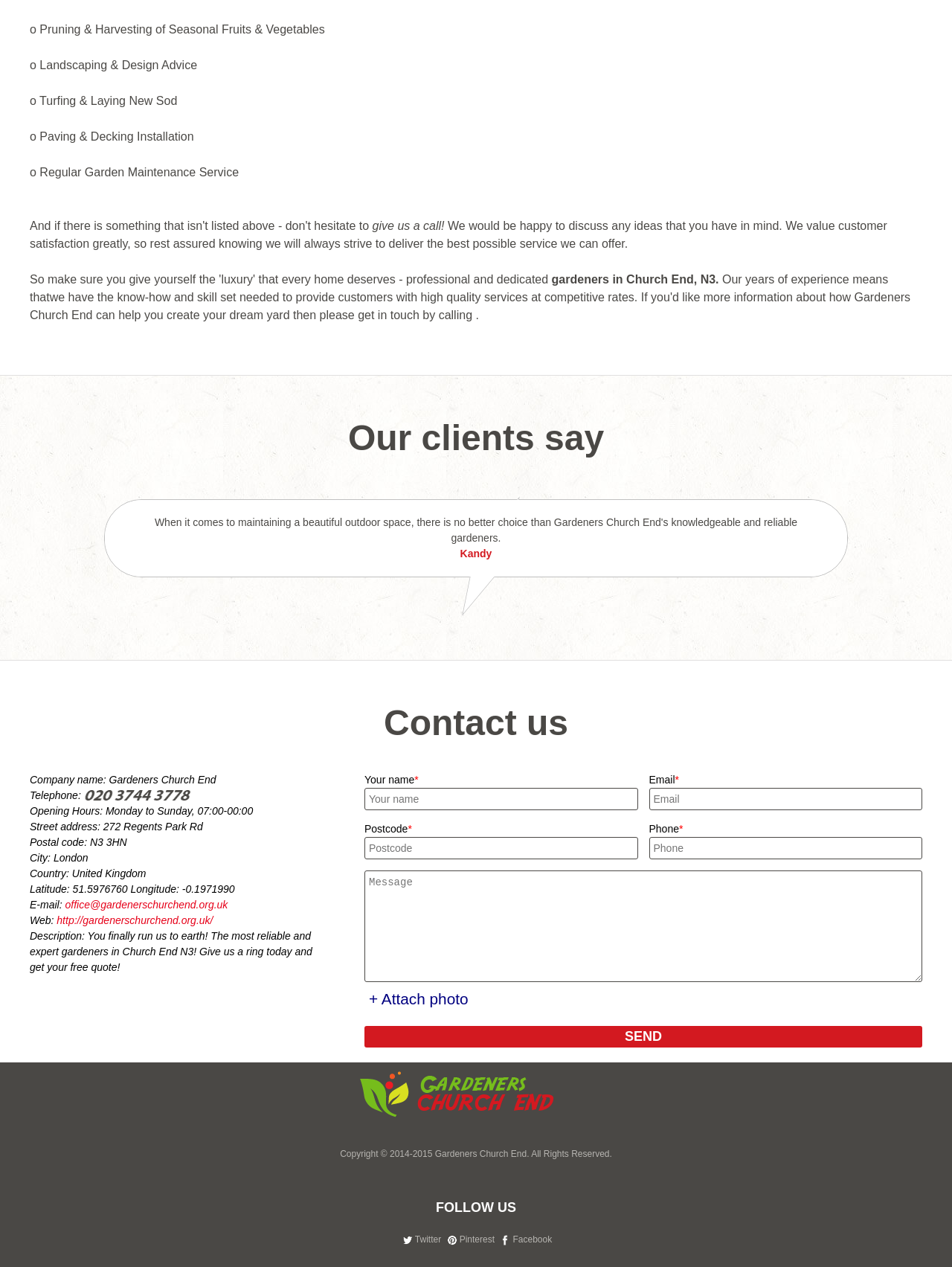Identify the bounding box coordinates for the region of the element that should be clicked to carry out the instruction: "visit the company website". The bounding box coordinates should be four float numbers between 0 and 1, i.e., [left, top, right, bottom].

[0.06, 0.722, 0.224, 0.731]